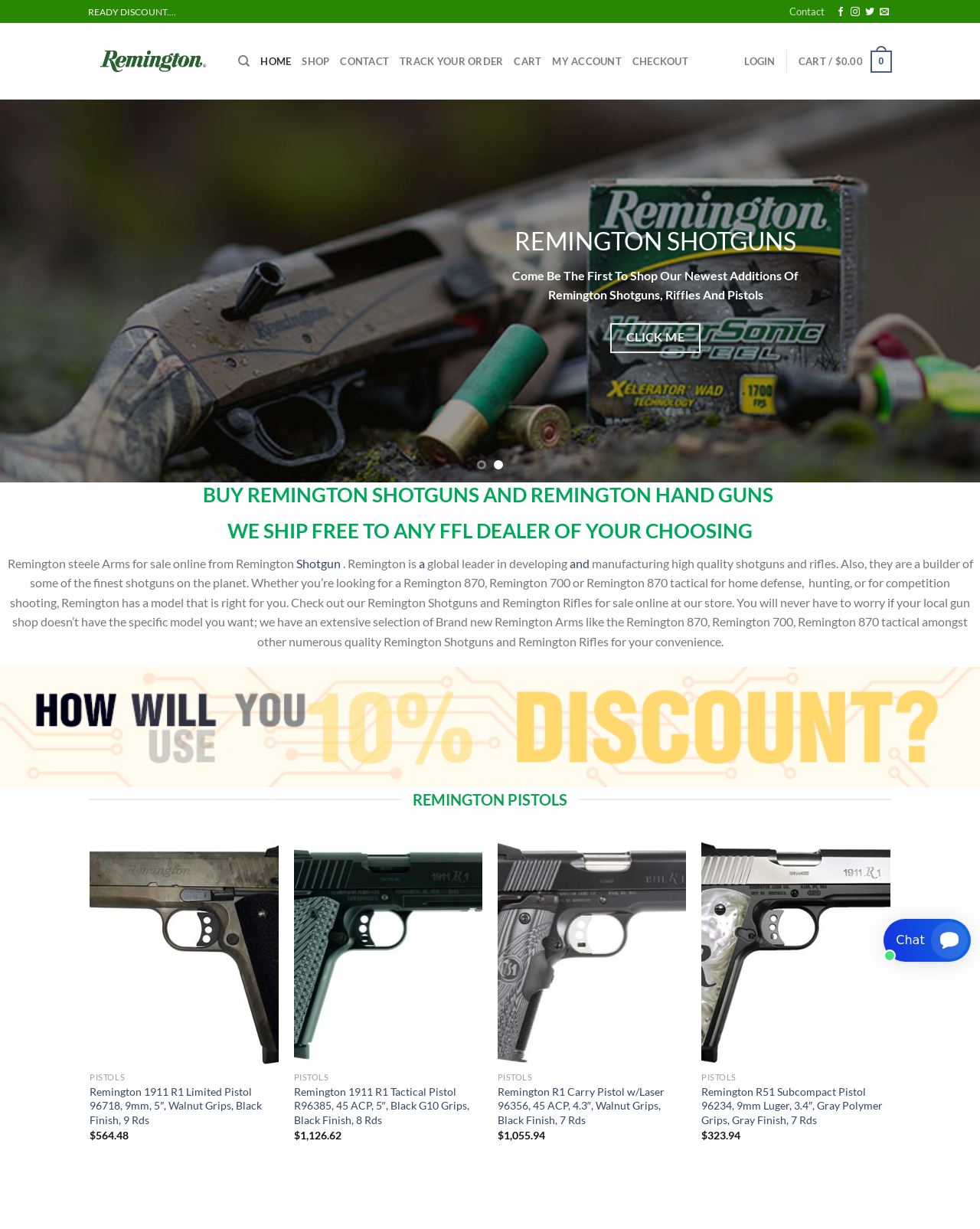Detail the webpage's structure and highlights in your description.

The webpage is about Remington Steele, a global leader in developing and manufacturing high-quality shotguns and rifles. At the top of the page, there is a navigation menu with links to "Home", "Shop", "Contact", "Track Your Order", "Cart", "My Account", "Checkout", and "Login". On the top right corner, there is a search bar and a cart icon with a price of $0.00.

Below the navigation menu, there is a banner with a discount offer and a call-to-action button. Underneath the banner, there are links to "Remington Shotguns", "Rifles", and "Pistols" with a brief description of each category.

The main content of the page is divided into sections. The first section is about Remington Shotguns, with a heading and a brief description. Below the description, there are links to different types of shotguns, including Remington 870 and Remington 700.

The second section is about Remington Pistols, with a heading and a list of pistols, including Remington 1911 R1, Remington 1911 R1 Limited Pistol, and Remington R1 Carry Pistol w/Laser. Each pistol has a brief description, price, and a "Wishlist" and "Quick View" button.

Throughout the page, there are images of Remington products, including shotguns and pistols. The page also has a pagination system at the bottom, with links to "Previous" and "Next" pages.